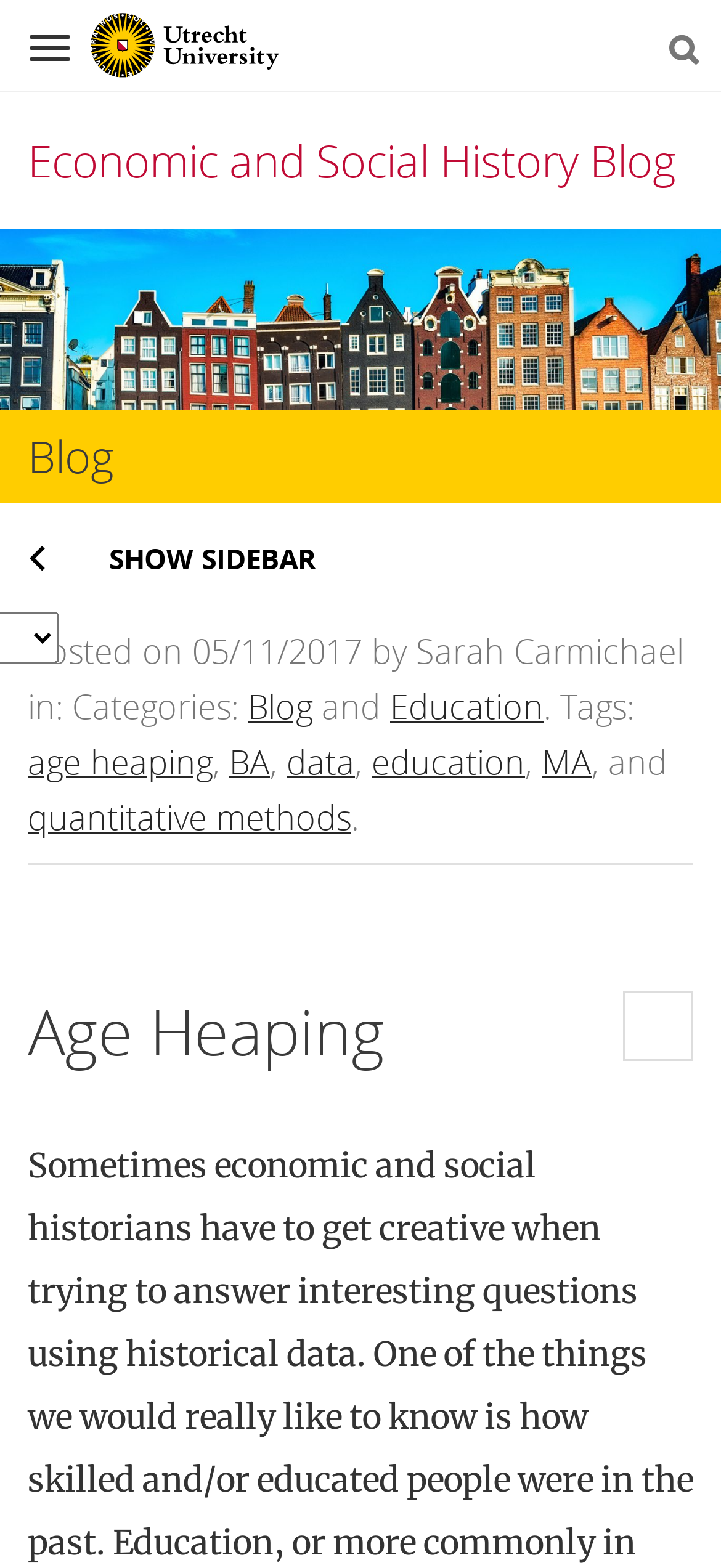Using the provided element description: "Economic and Social History Blog", determine the bounding box coordinates of the corresponding UI element in the screenshot.

[0.038, 0.083, 0.938, 0.121]